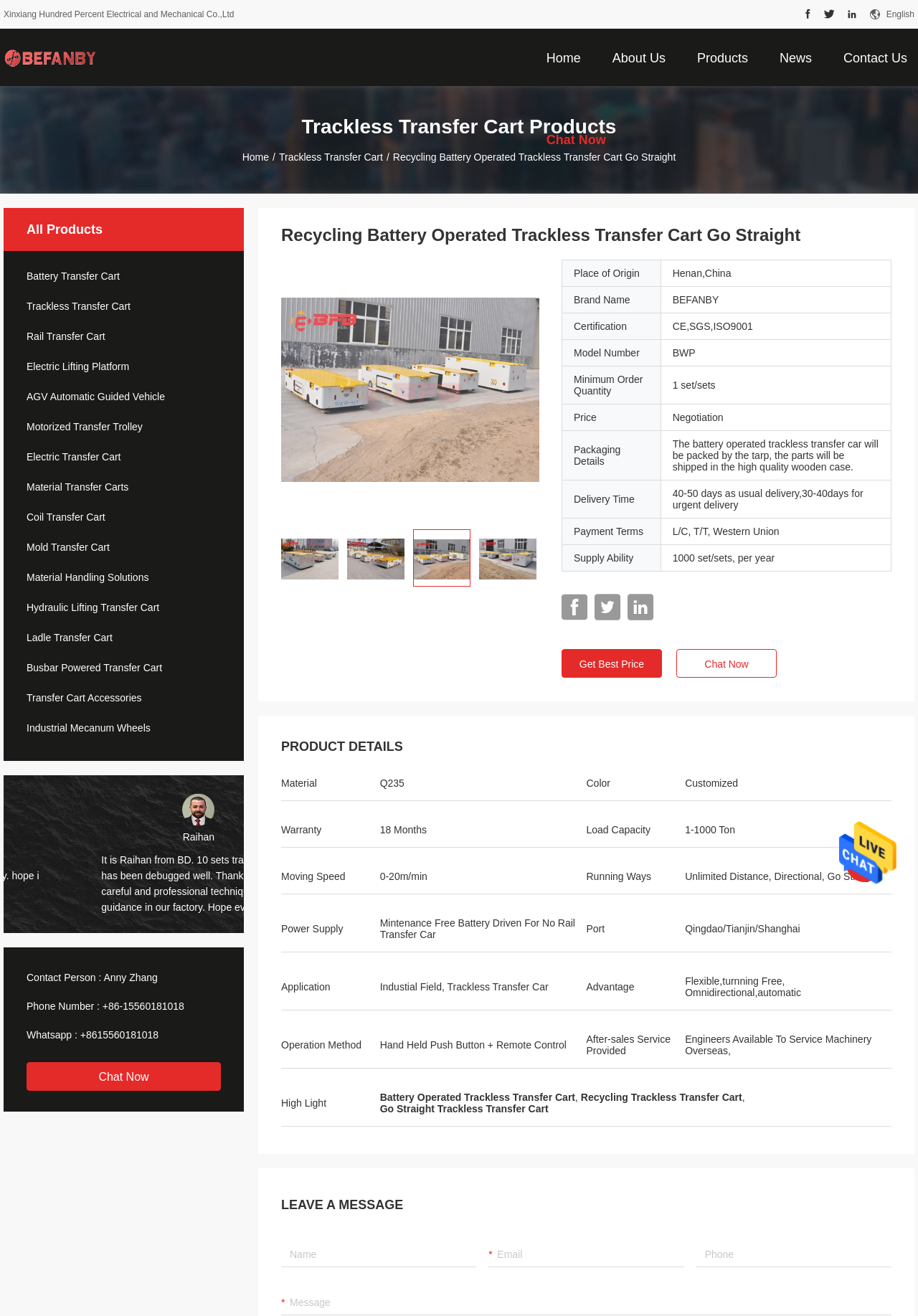Find and provide the bounding box coordinates for the UI element described here: "Busbar Powered Transfer Cart". The coordinates should be given as four float numbers between 0 and 1: [left, top, right, bottom].

[0.004, 0.502, 0.266, 0.512]